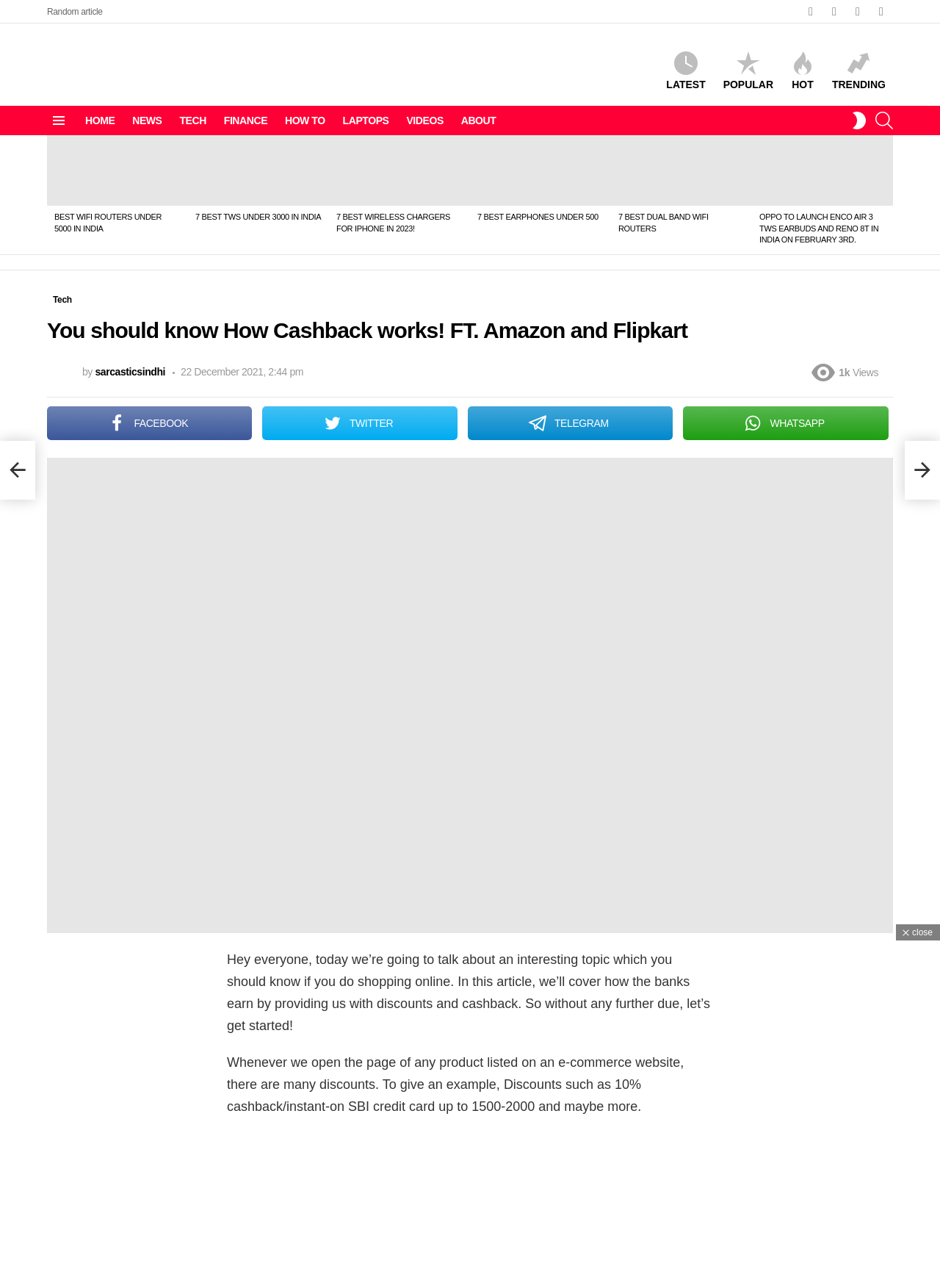With reference to the image, please provide a detailed answer to the following question: What are the categories listed on the top navigation bar?

The top navigation bar has a list of categories, which can be found by looking at the links on the top of the webpage. The categories are HOME, NEWS, TECH, FINANCE, HOW TO, LAPTOPS, VIDEOS, and ABOUT.